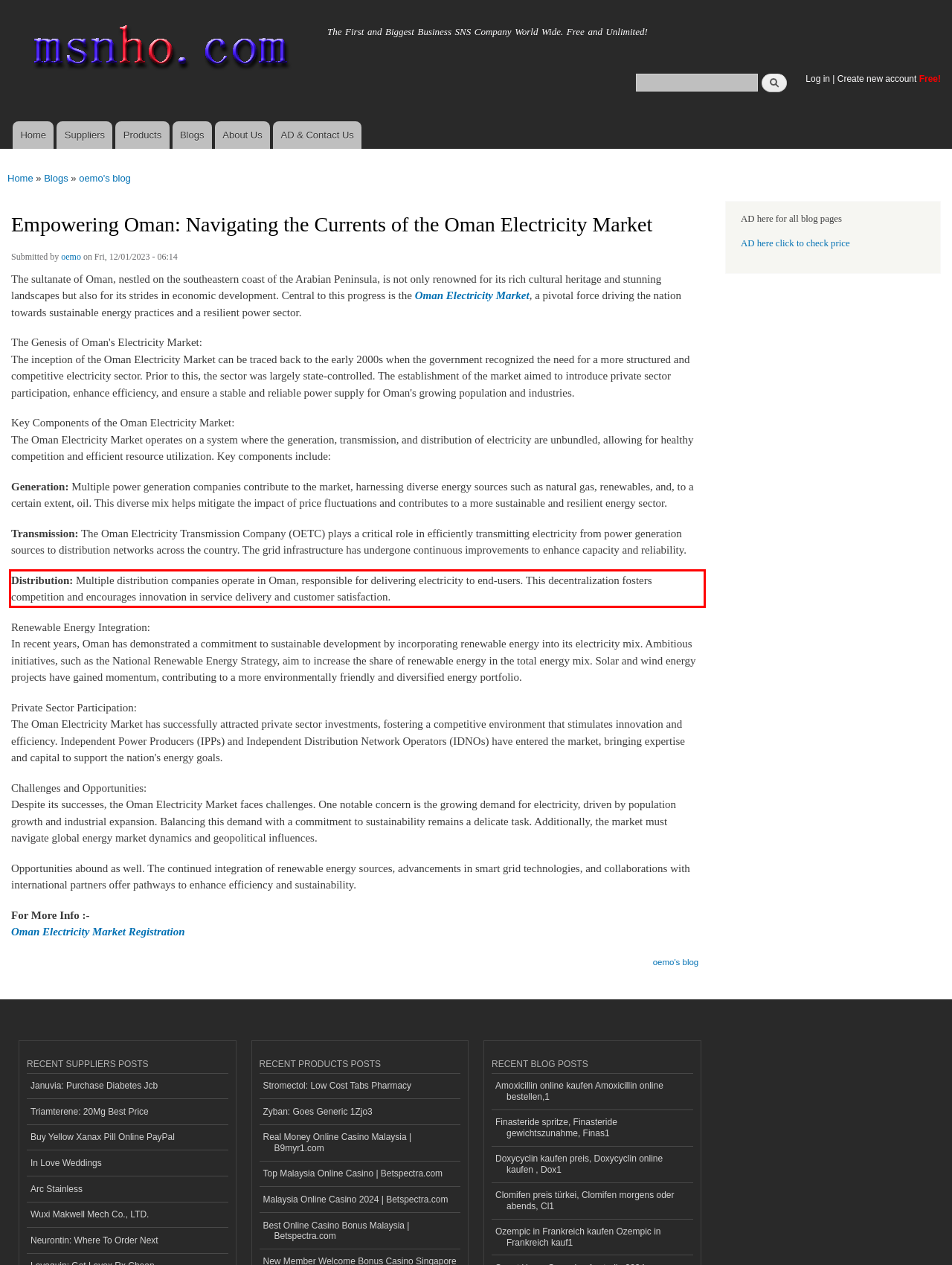Within the screenshot of the webpage, locate the red bounding box and use OCR to identify and provide the text content inside it.

Distribution: Multiple distribution companies operate in Oman, responsible for delivering electricity to end-users. This decentralization fosters competition and encourages innovation in service delivery and customer satisfaction.